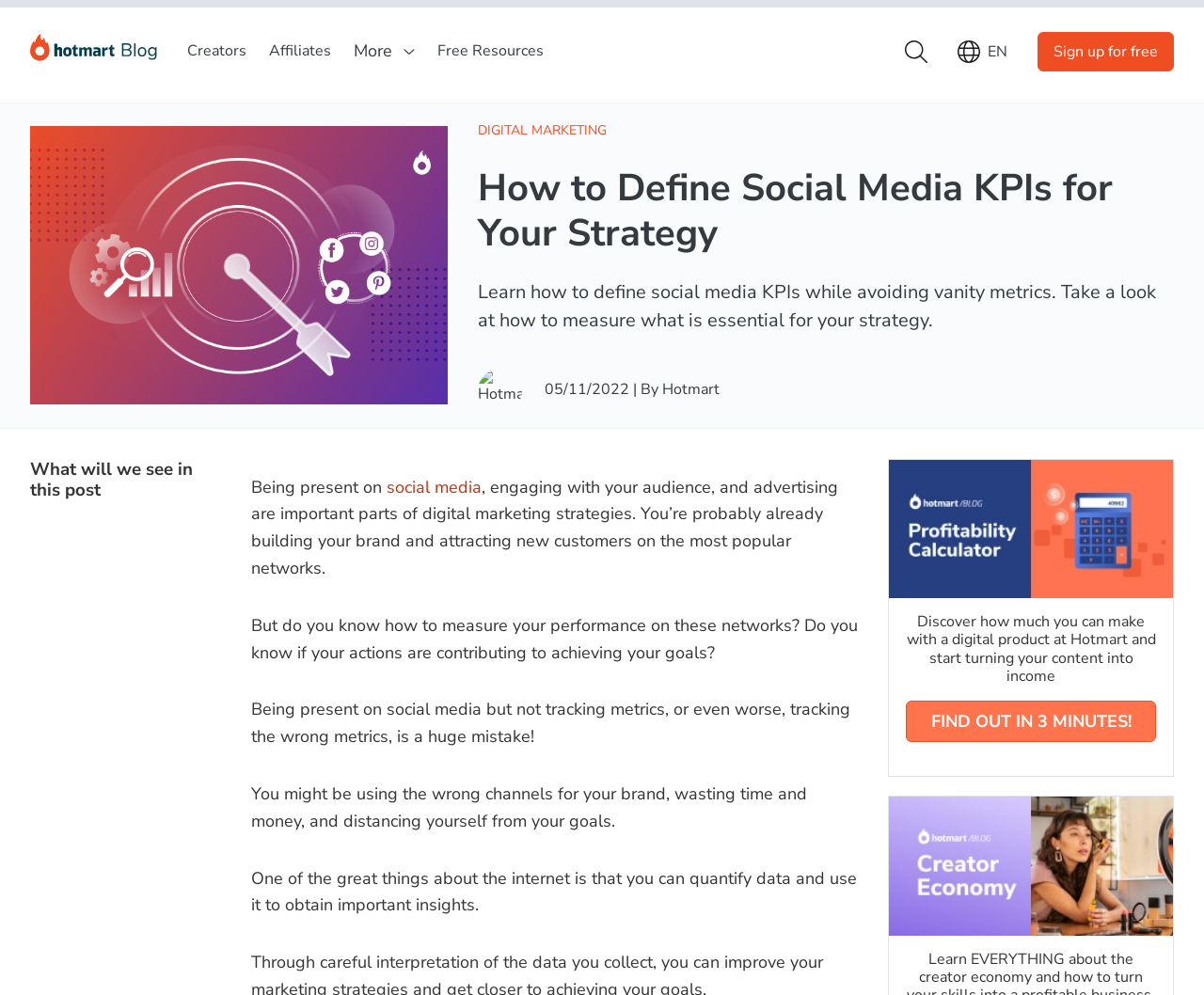Determine the bounding box coordinates of the clickable element necessary to fulfill the instruction: "Learn more about 'DIGITAL MARKETING'". Provide the coordinates as four float numbers within the 0 to 1 range, i.e., [left, top, right, bottom].

[0.397, 0.122, 0.504, 0.14]